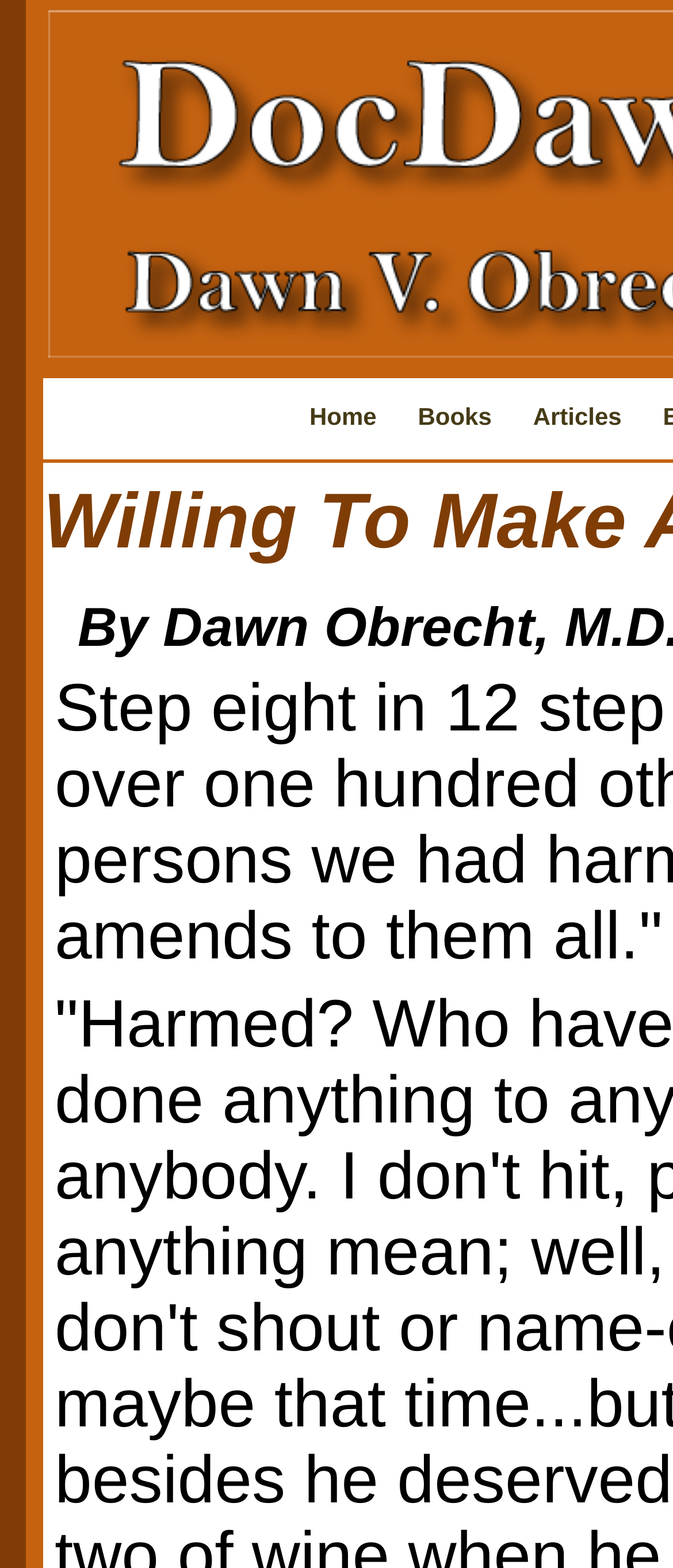Produce an extensive caption that describes everything on the webpage.

The webpage is about Step 8 in 12-step programs, specifically focusing on making amends. At the top, there is a navigation menu with four links: "Home", "Books", "Articles", and an empty cell. The "Home" link is located at the top-left, followed by "Books" and then "Articles" to the right. Each link is separated by a small gap. The navigation menu takes up about a quarter of the screen from the top.